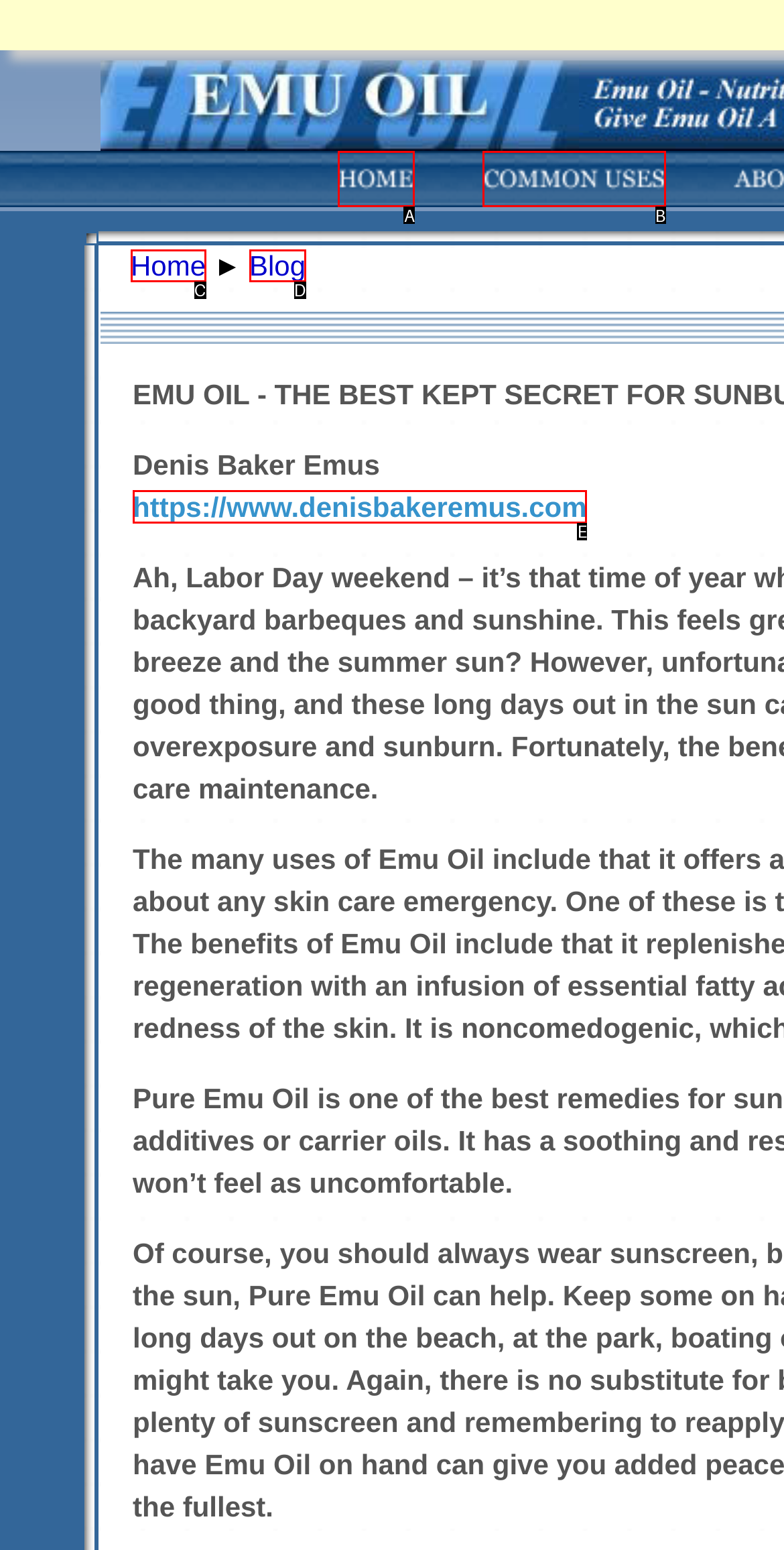Given the element description: alt="Common Uses", choose the HTML element that aligns with it. Indicate your choice with the corresponding letter.

B